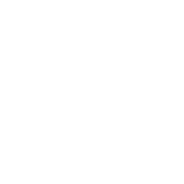Explain what is happening in the image with as much detail as possible.

The image features a logo associated with ISGEC Heavy Engineering Ltd, a prominent company known for its engineering services and solutions across various industries. Positioned in the context of the webpage, this logo accompanies a testimonial praising the firm’s excellent cooperation, support, and efficiency. The logo's design is simple and professional, reflecting the company's commitment to quality and reliability in its projects. It signifies ISGEC's presence in sectors such as oil and gas, petrochemicals, power plants, and industrial projects, emphasizing the company's diverse expertise and collaborative approach in delivering engineering solutions.